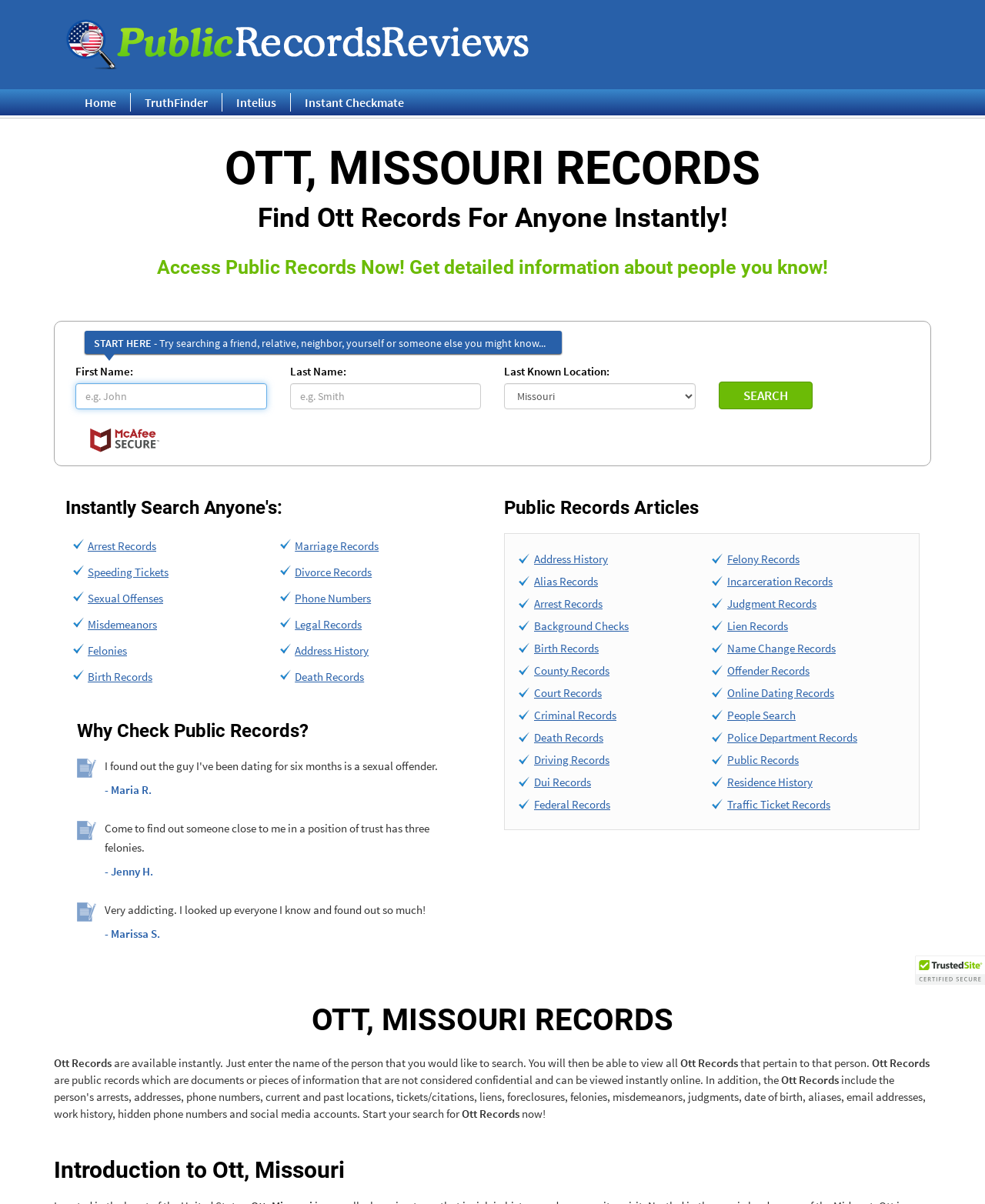Pinpoint the bounding box coordinates of the area that should be clicked to complete the following instruction: "Check arrest records". The coordinates must be given as four float numbers between 0 and 1, i.e., [left, top, right, bottom].

[0.089, 0.447, 0.159, 0.459]